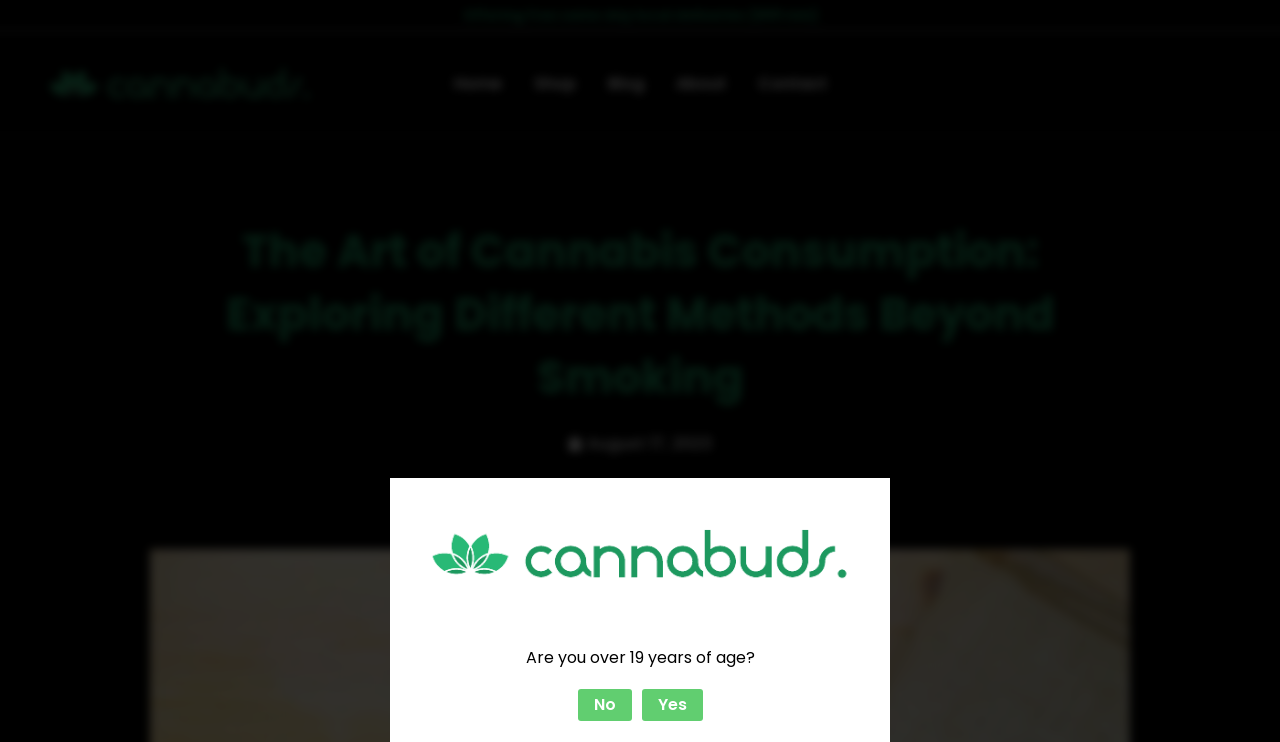Respond to the question below with a single word or phrase: What is the date mentioned in the article?

August 17, 2023